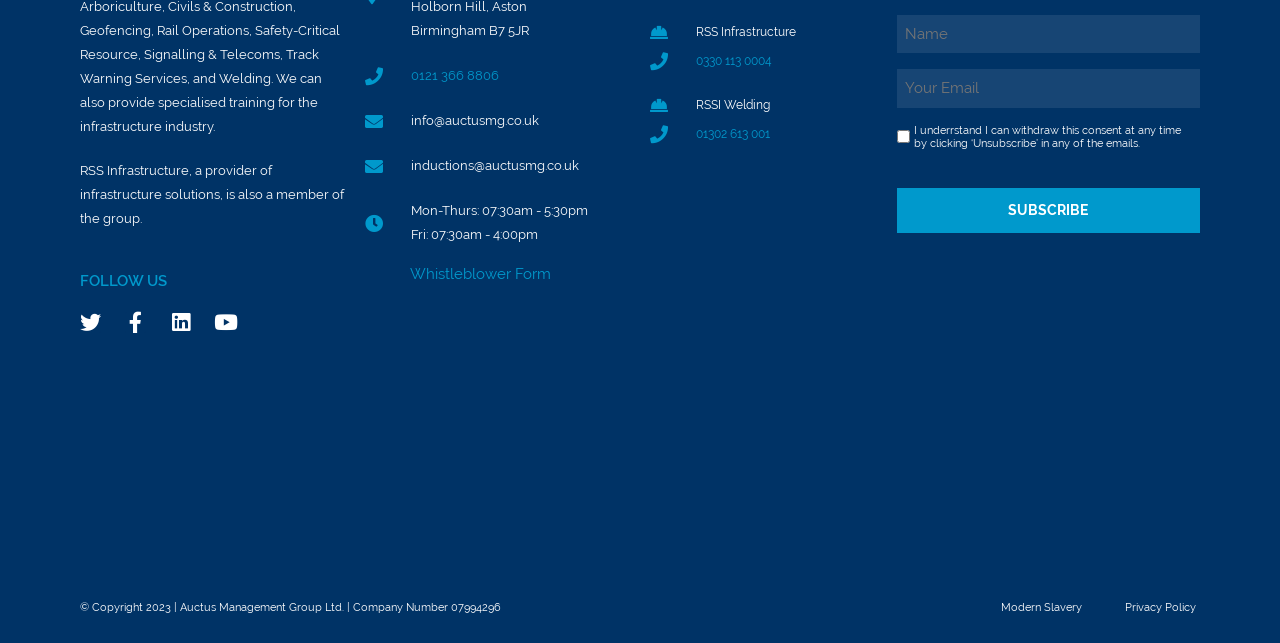Determine the bounding box coordinates for the area that needs to be clicked to fulfill this task: "Click the Twitter link". The coordinates must be given as four float numbers between 0 and 1, i.e., [left, top, right, bottom].

[0.062, 0.485, 0.079, 0.518]